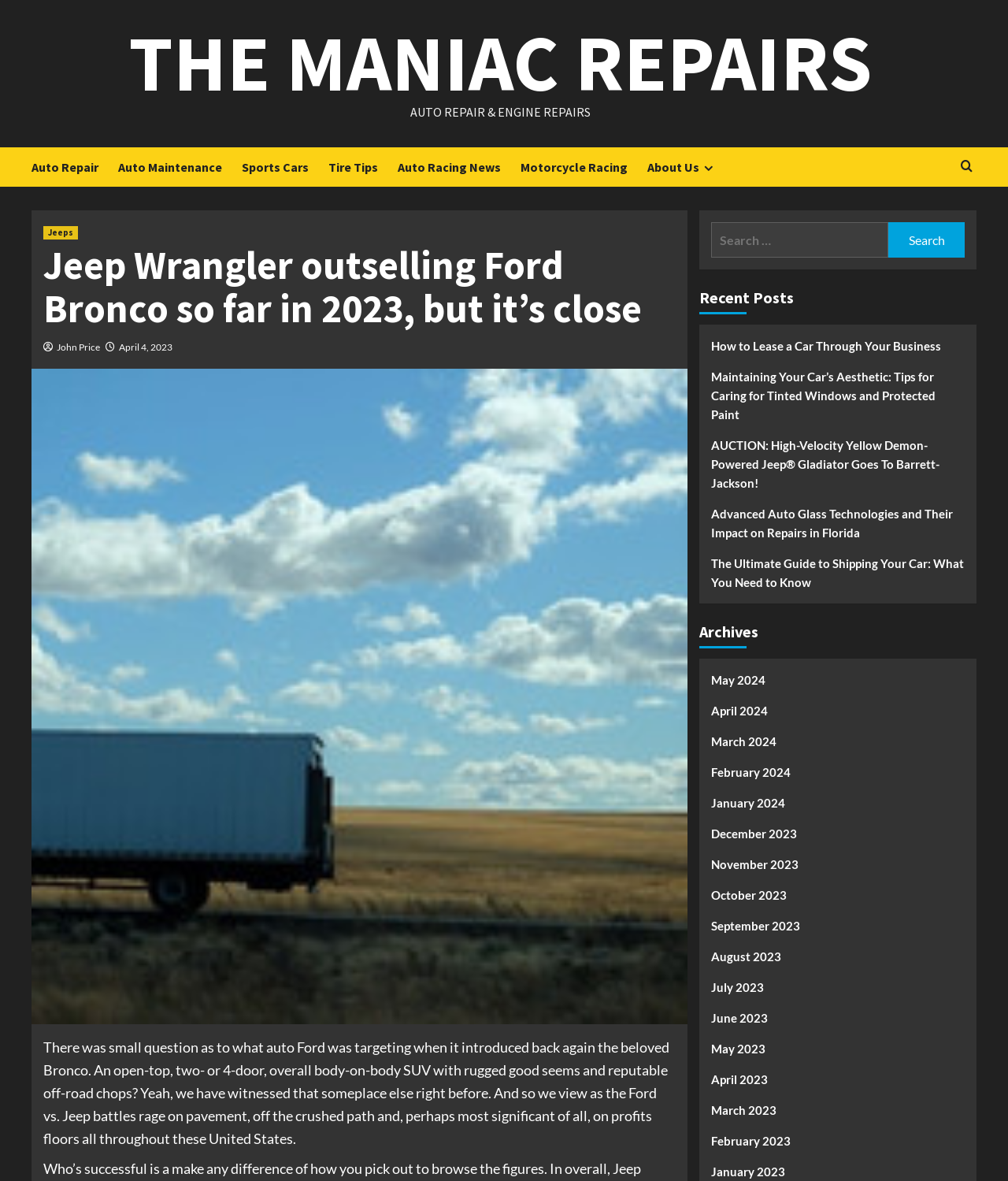From the webpage screenshot, predict the bounding box of the UI element that matches this description: "The Maniac Repairs".

[0.128, 0.011, 0.864, 0.095]